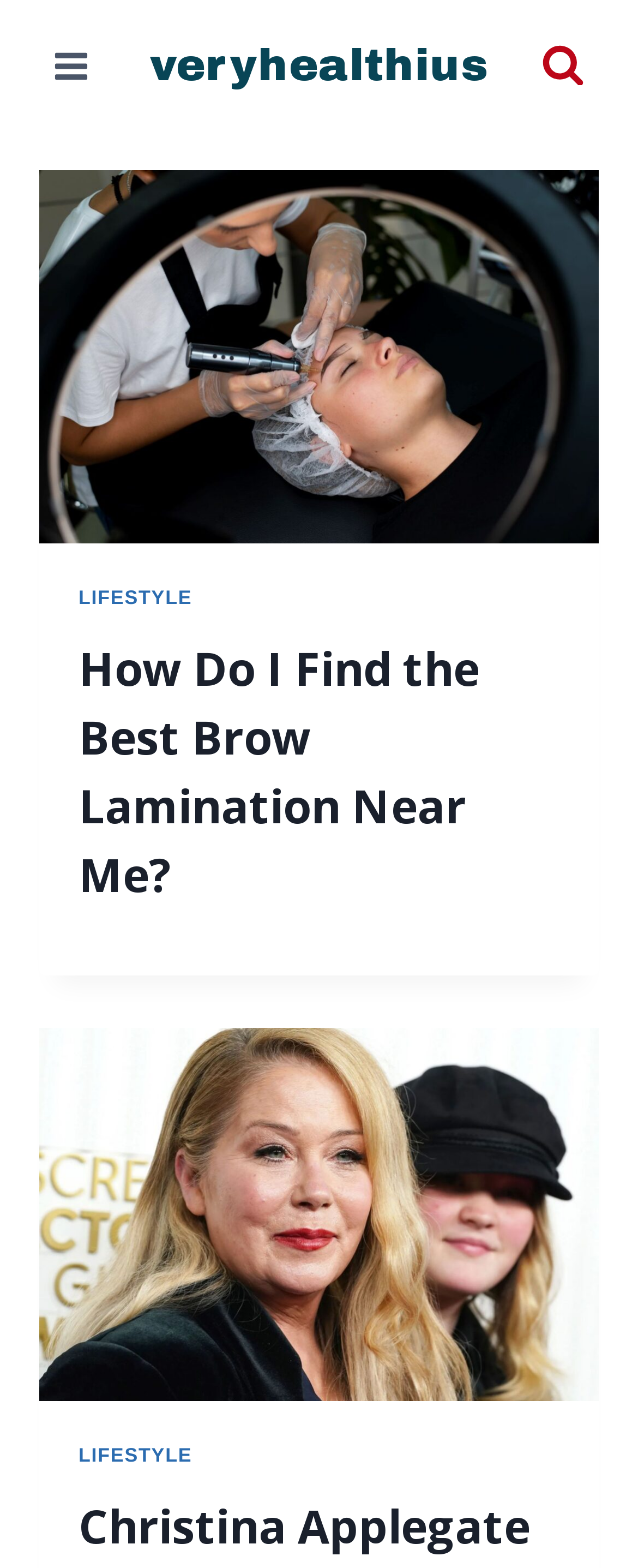Please determine the bounding box coordinates for the UI element described here. Use the format (top-left x, top-left y, bottom-right x, bottom-right y) with values bounded between 0 and 1: Lifestyle

[0.123, 0.921, 0.301, 0.935]